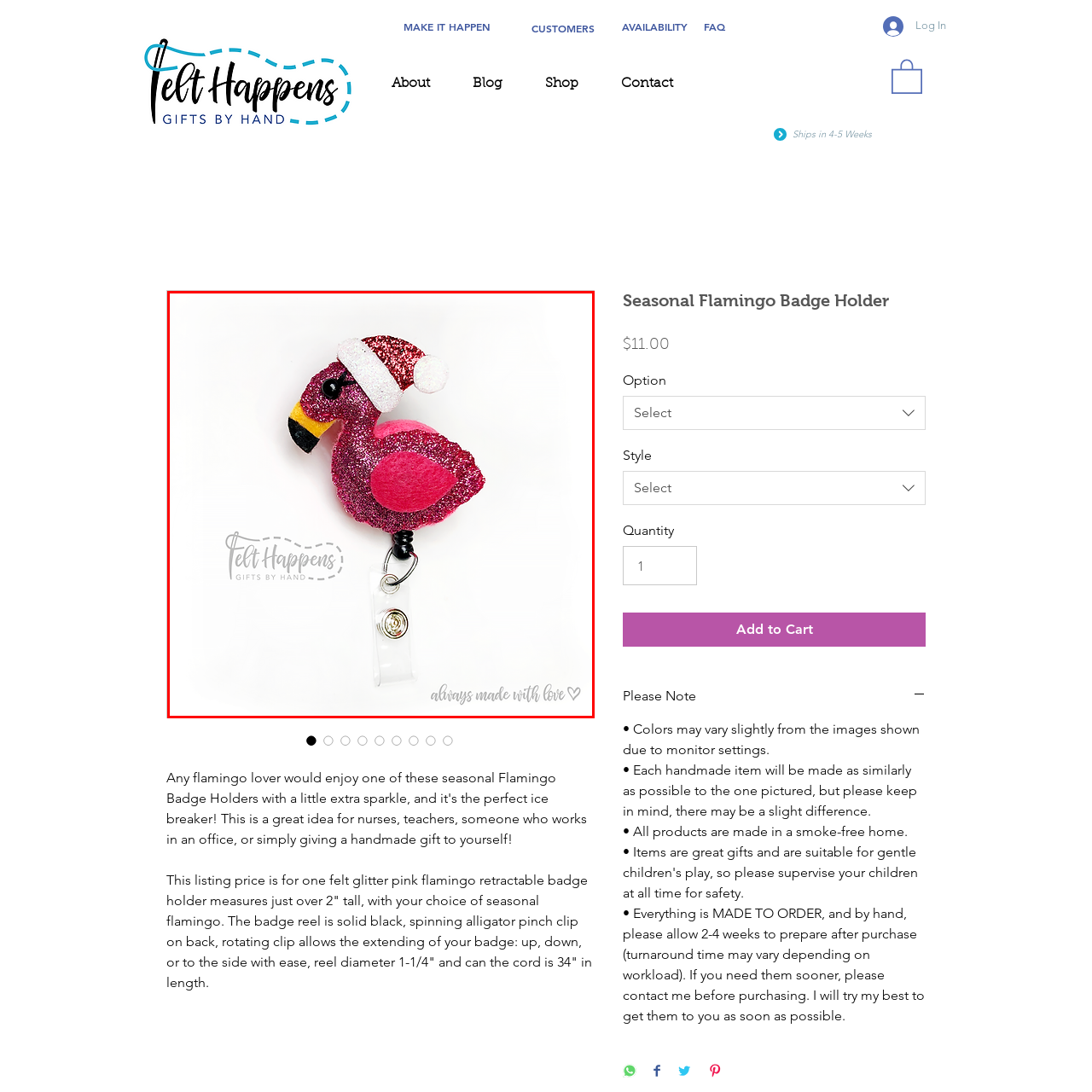Detail the features and components of the image inside the red outline.

This charming image displays a festive pink flamingo badge holder, crafted with love and a touch of sparkle. The flamingo features a vibrant glitter finish, capturing the essence of seasonal cheer, adorned with a tiny red and white Santa hat, making it perfect for the holiday season. The badge holder is designed with functionality in mind, showcasing a retractable reel attached to a secure alligator clip at the back. Ideal for showcasing ID badges or keycards, this handmade item embodies creativity and seasonal flair, making it a delightful accessory for anyone looking to add a whimsical touch to their work ensemble. The branding "Felt Happens" subtly highlights the craftsmanship behind this unique piece.